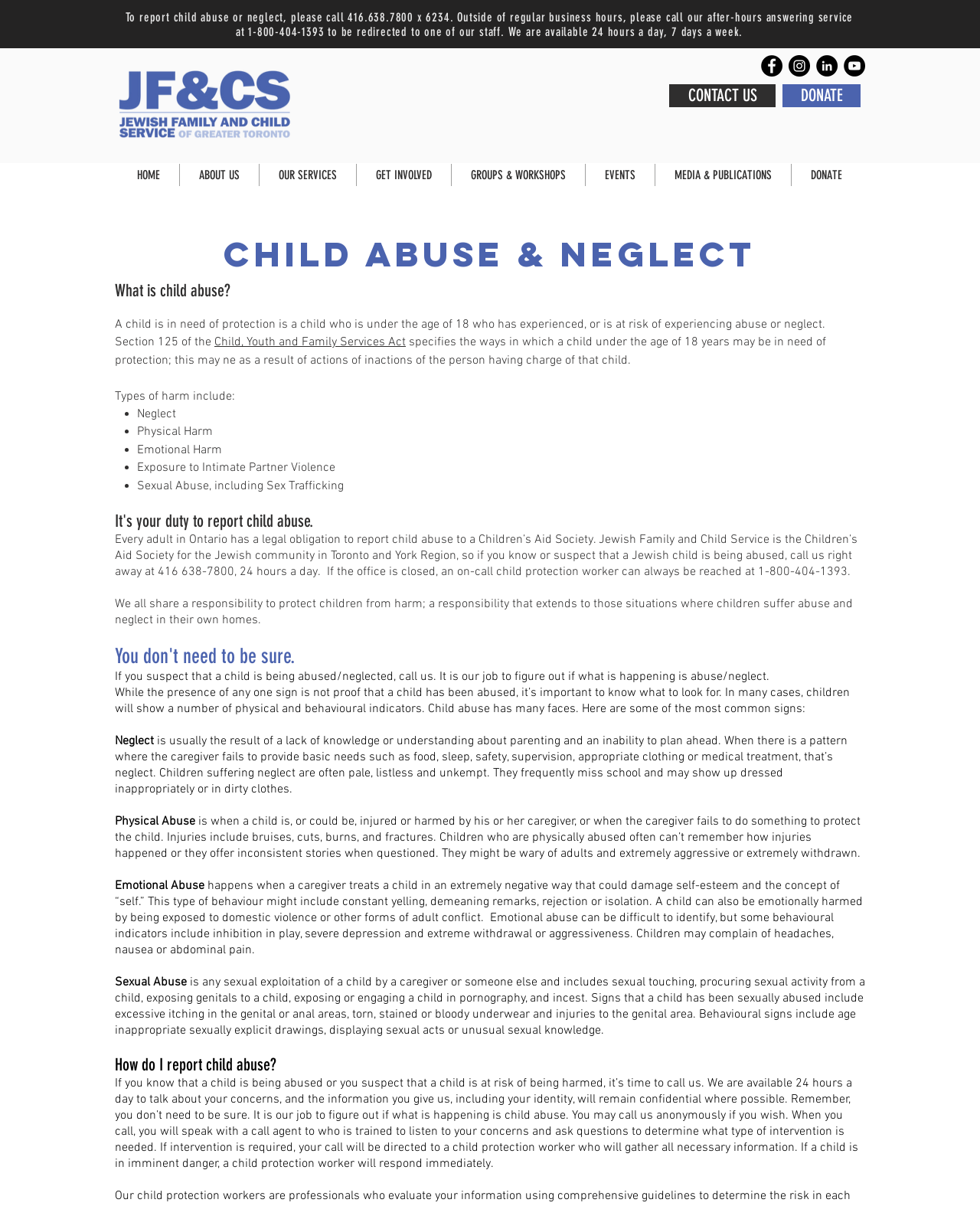Identify the bounding box of the UI element that matches this description: "MEDIA & PUBLICATIONS".

[0.669, 0.136, 0.807, 0.154]